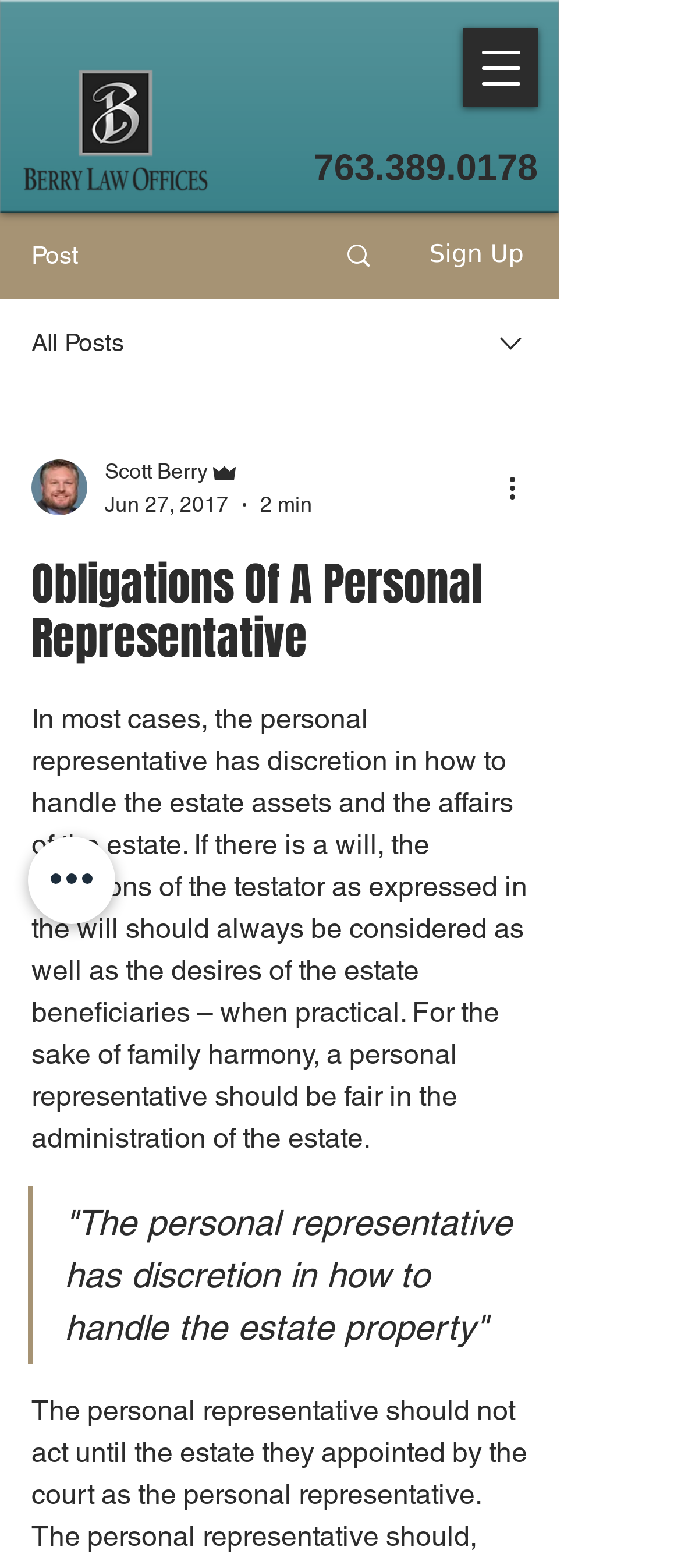Can you extract the primary headline text from the webpage?

Obligations Of A Personal Representative